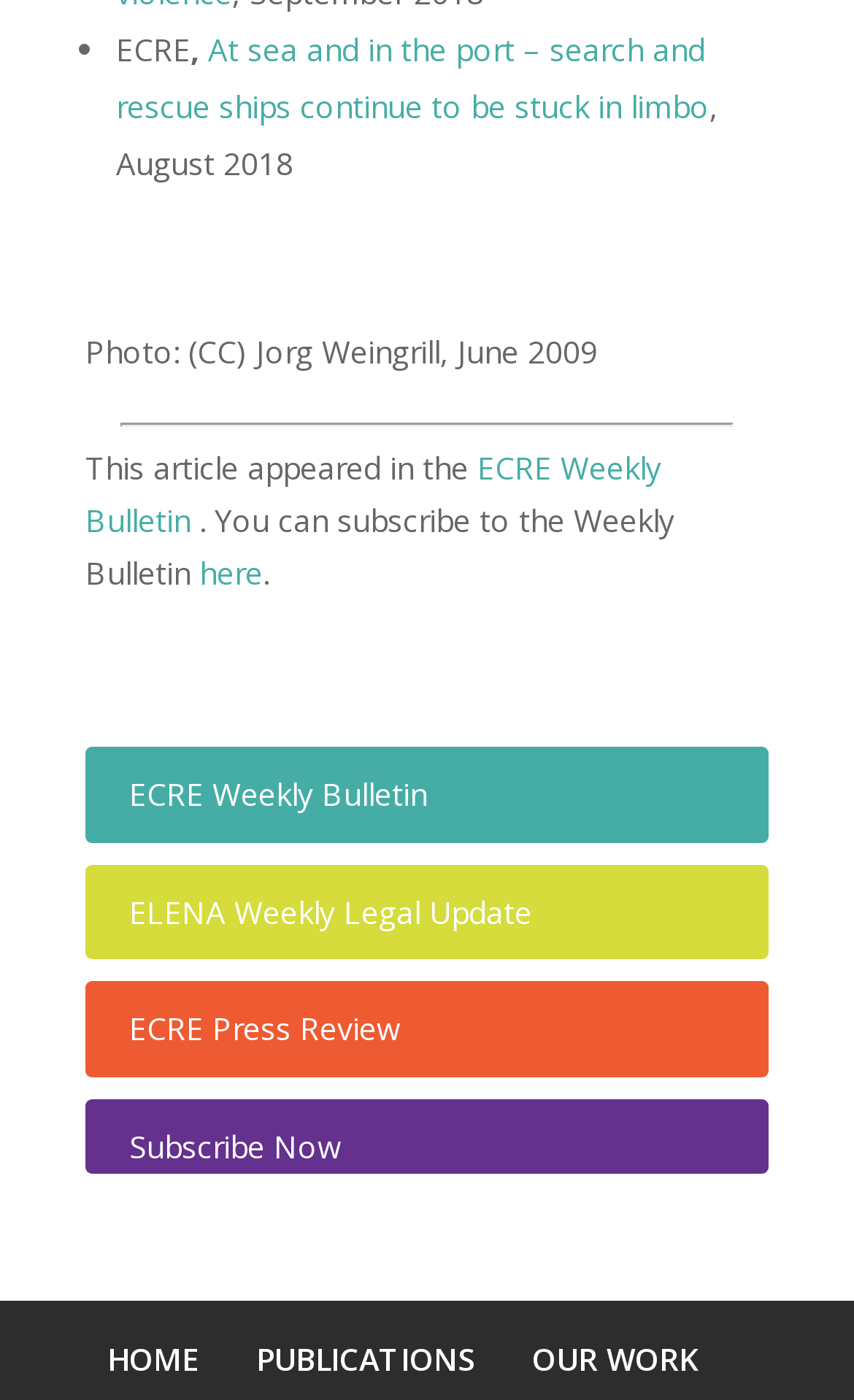Extract the bounding box coordinates for the UI element described as: "OUR WORK".

[0.623, 0.956, 0.818, 0.985]